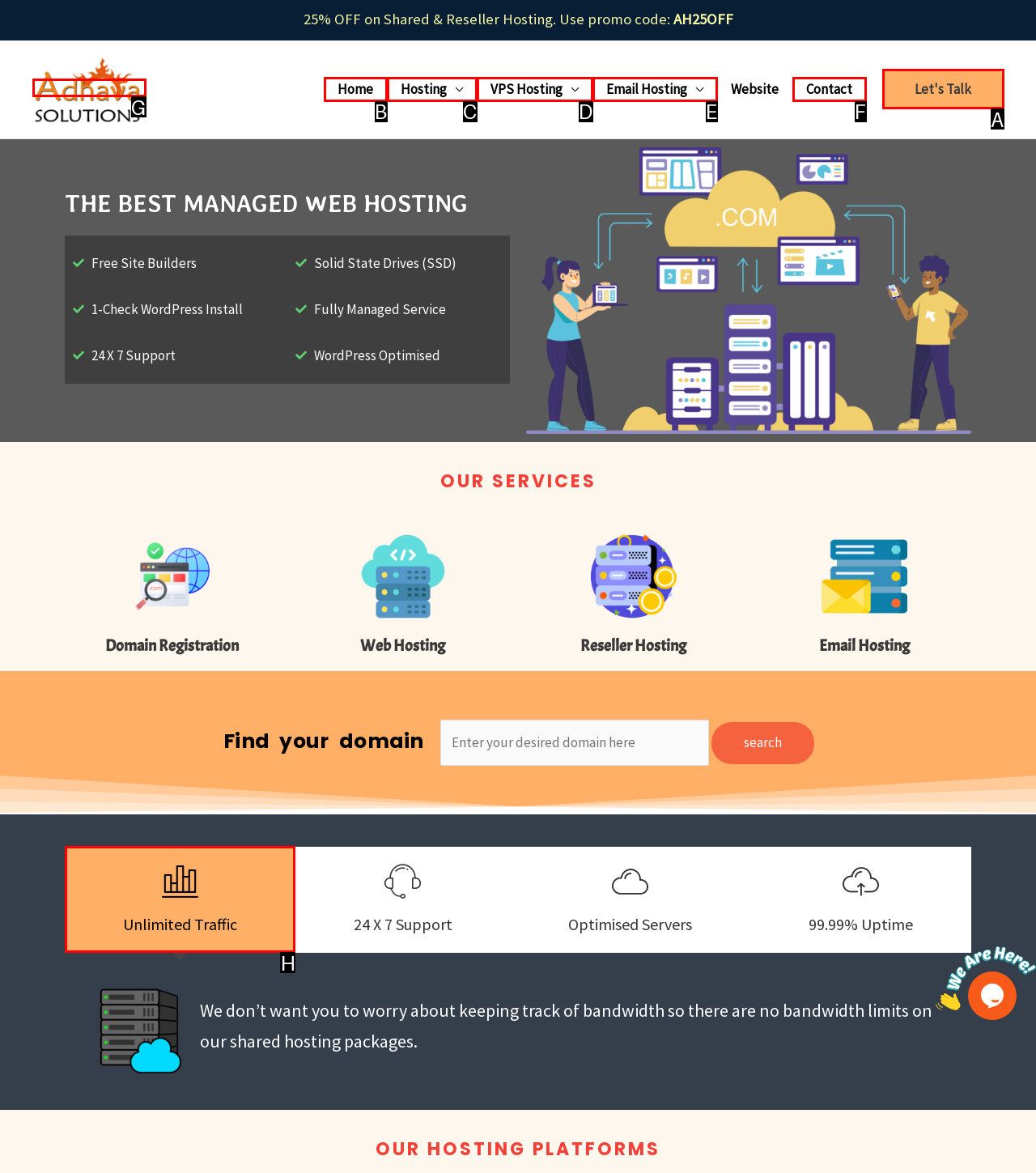Determine the HTML element that best matches this description: VPS Hosting from the given choices. Respond with the corresponding letter.

D